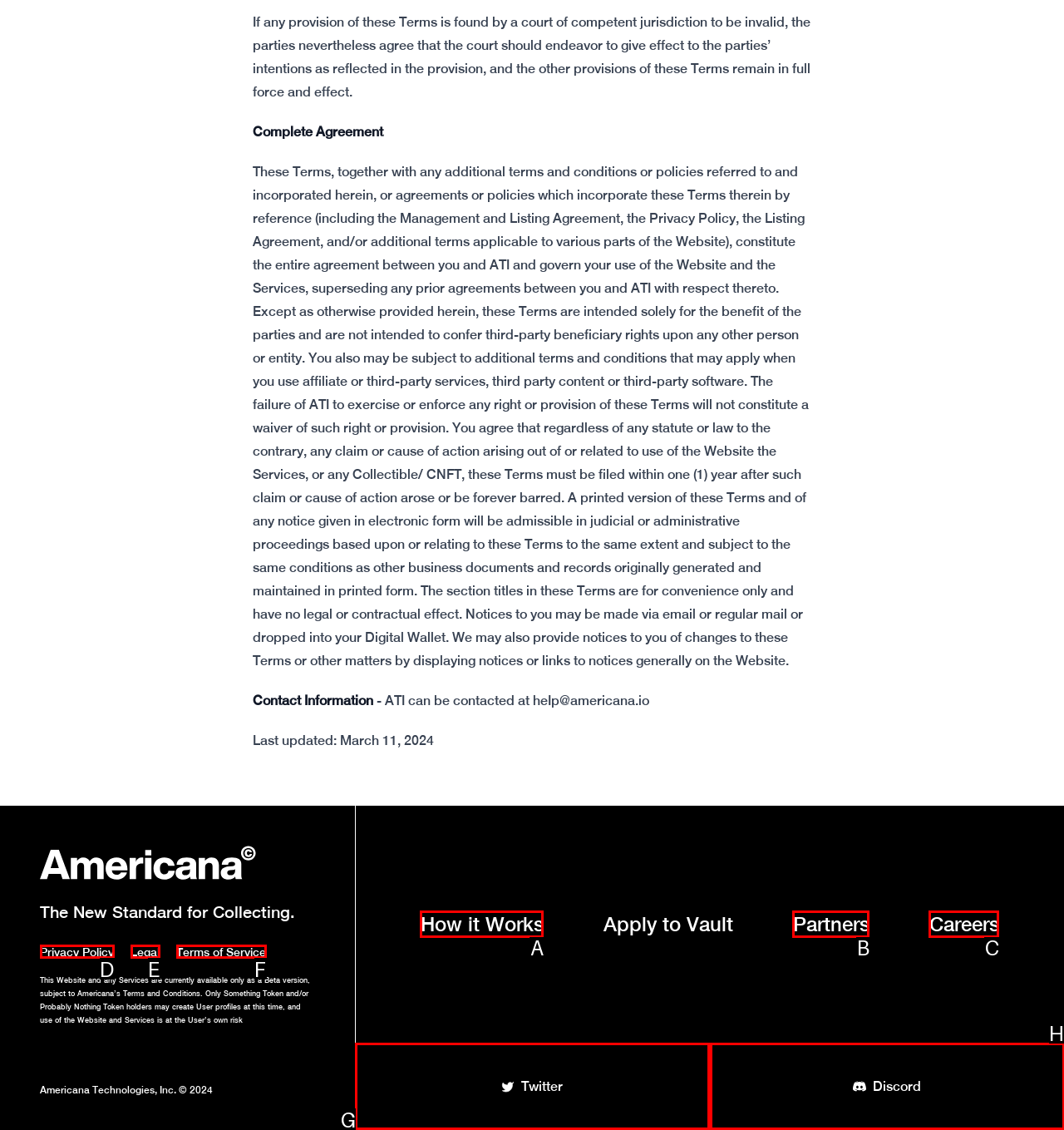Tell me which one HTML element best matches the description: Privacy Policy
Answer with the option's letter from the given choices directly.

D